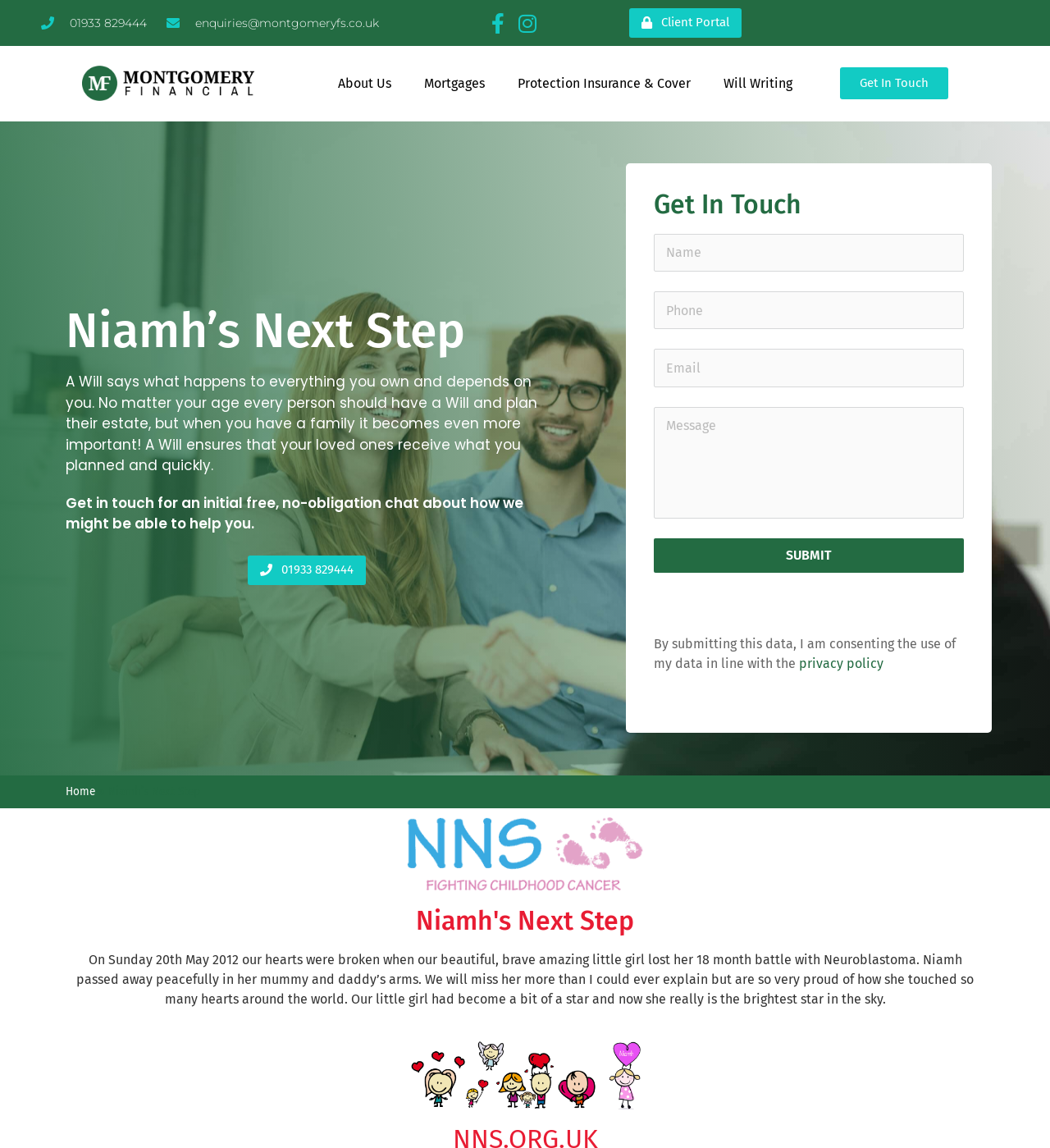Locate the bounding box coordinates of the UI element described by: "Protection Insurance & Cover". Provide the coordinates as four float numbers between 0 and 1, formatted as [left, top, right, bottom].

[0.478, 0.056, 0.674, 0.089]